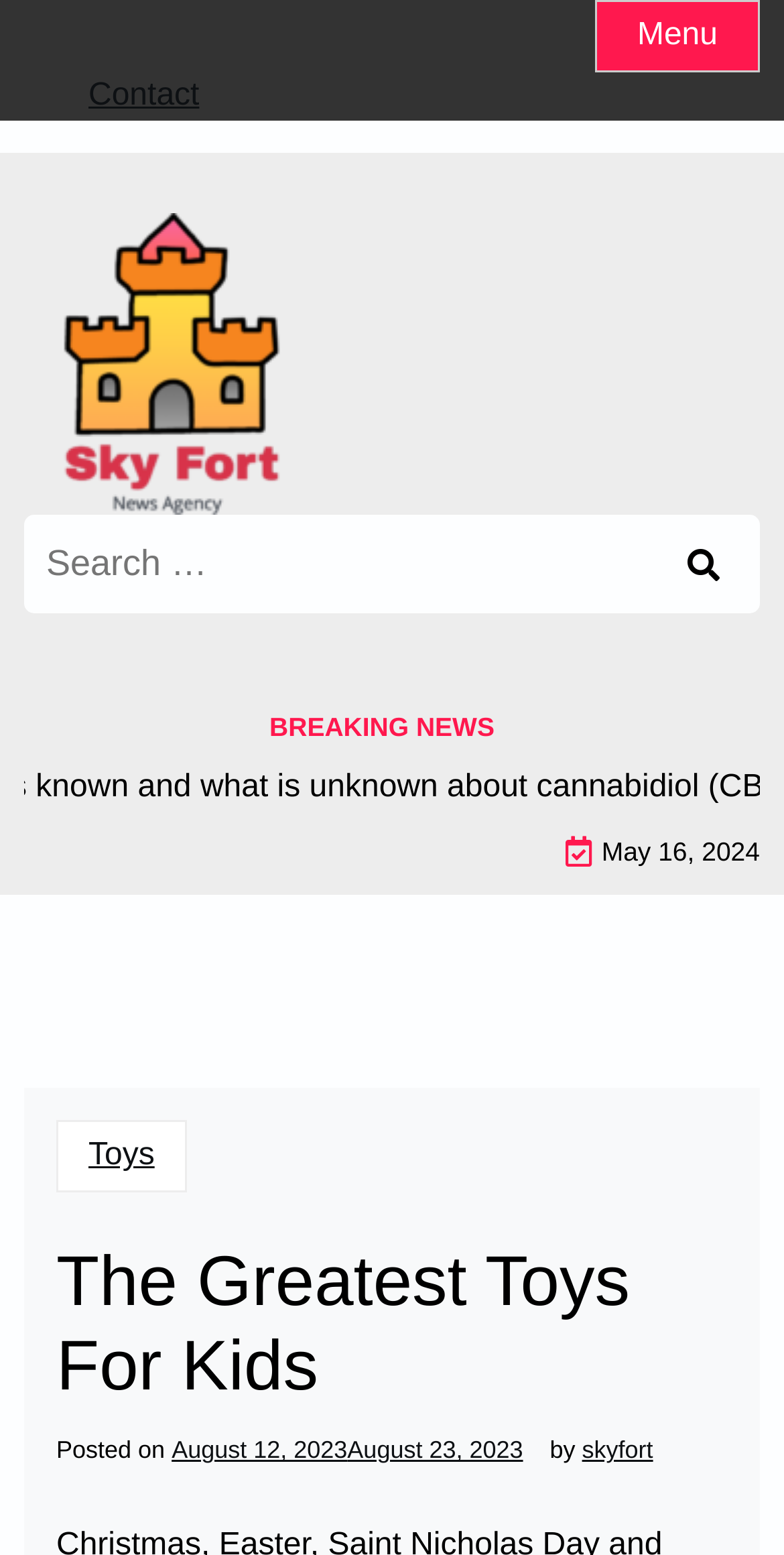Please give a concise answer to this question using a single word or phrase: 
How many search boxes are there on the webpage?

1